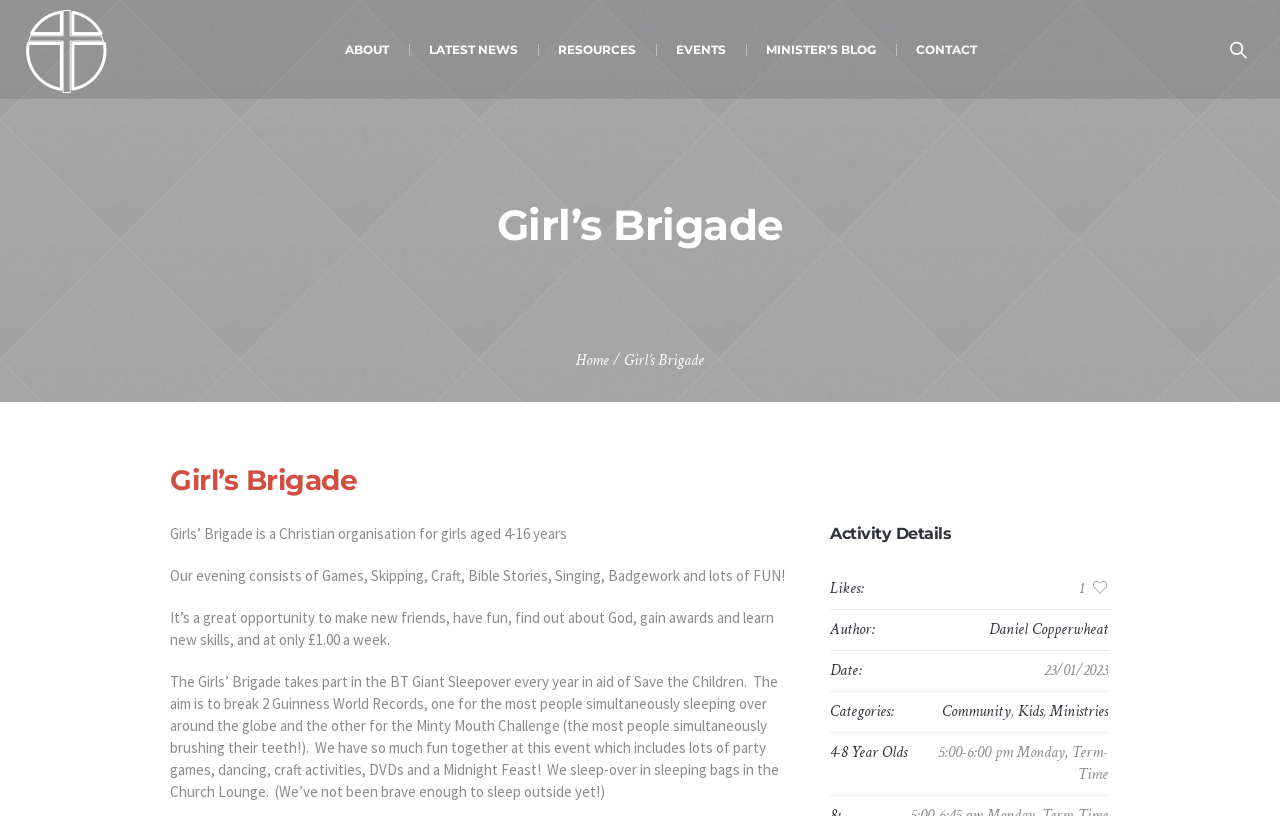What is the name of the church?
Refer to the image and respond with a one-word or short-phrase answer.

Laindon Baptist Church